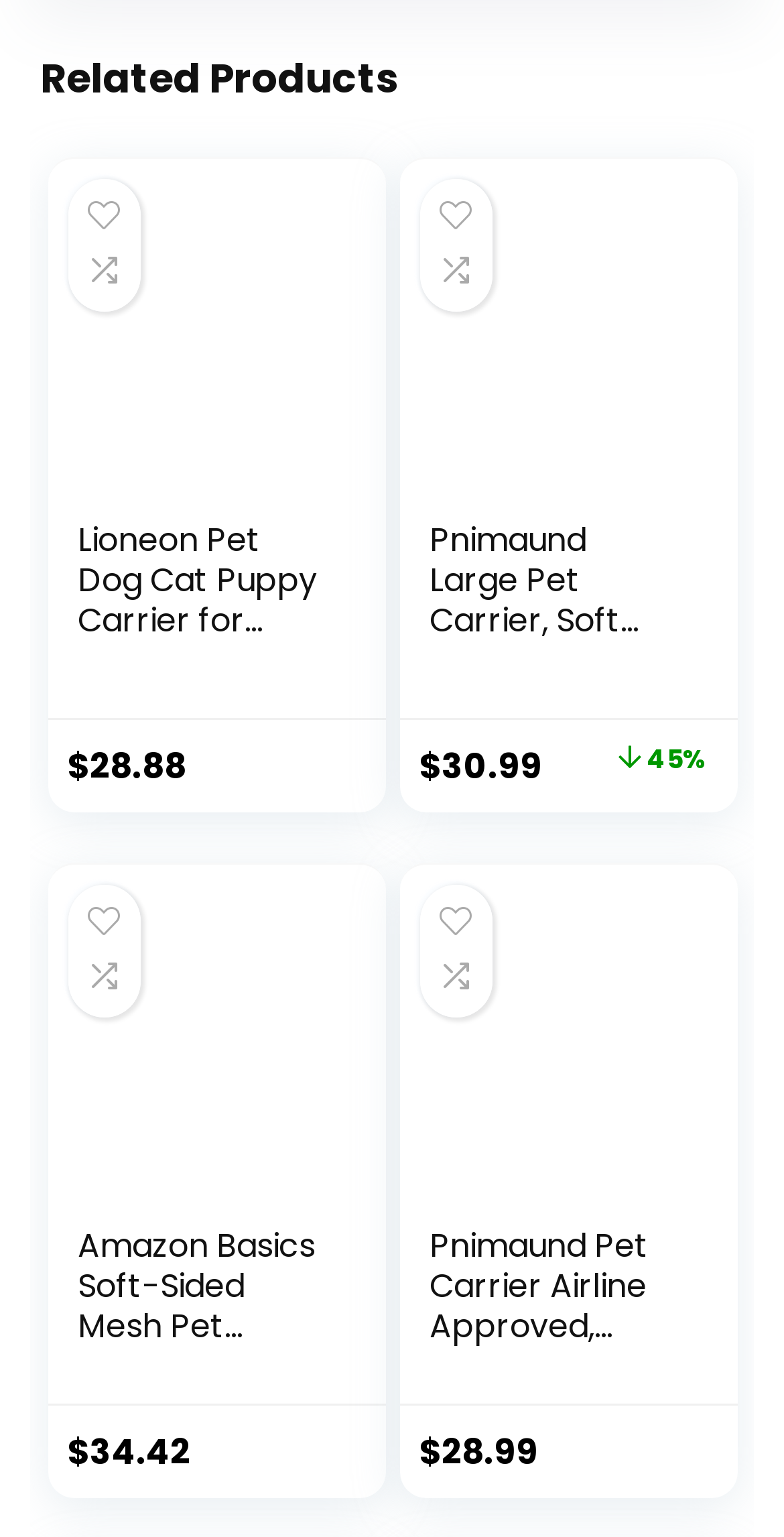Which product has the highest price?
Answer the question with a detailed and thorough explanation.

I compared the prices of all the products on the webpage and found that the product with the highest price is $34.42, which is the price of the third product.